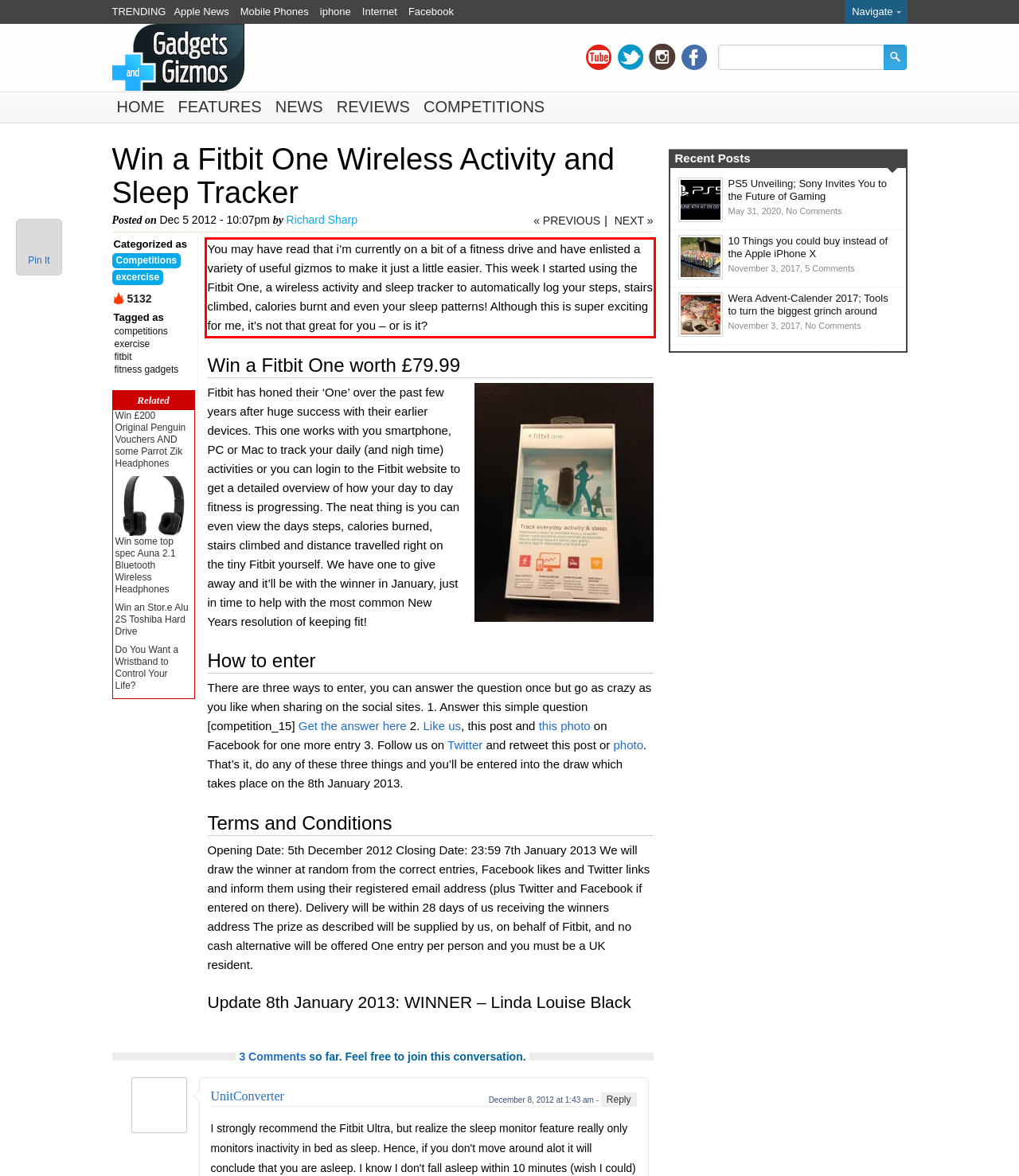You have a screenshot of a webpage with a red bounding box. Use OCR to generate the text contained within this red rectangle.

You may have read that i’m currently on a bit of a fitness drive and have enlisted a variety of useful gizmos to make it just a little easier. This week I started using the Fitbit One, a wireless activity and sleep tracker to automatically log your steps, stairs climbed, calories burnt and even your sleep patterns! Although this is super exciting for me, it’s not that great for you – or is it?